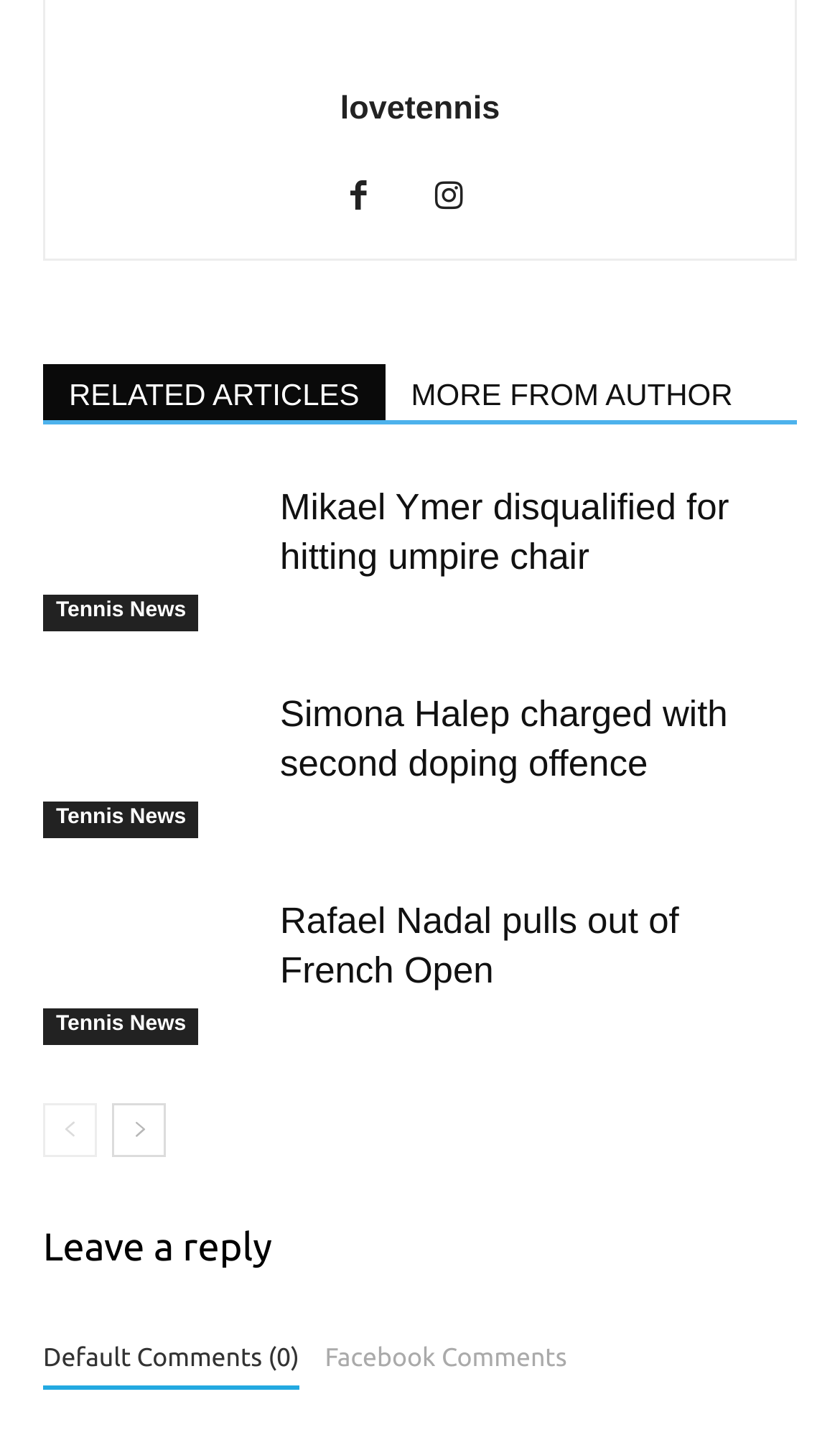What is the purpose of the icon ''?
Could you answer the question with a detailed and thorough explanation?

I found the icon '' next to the link 'lovetennis', but I couldn't determine its purpose based on the given webpage.